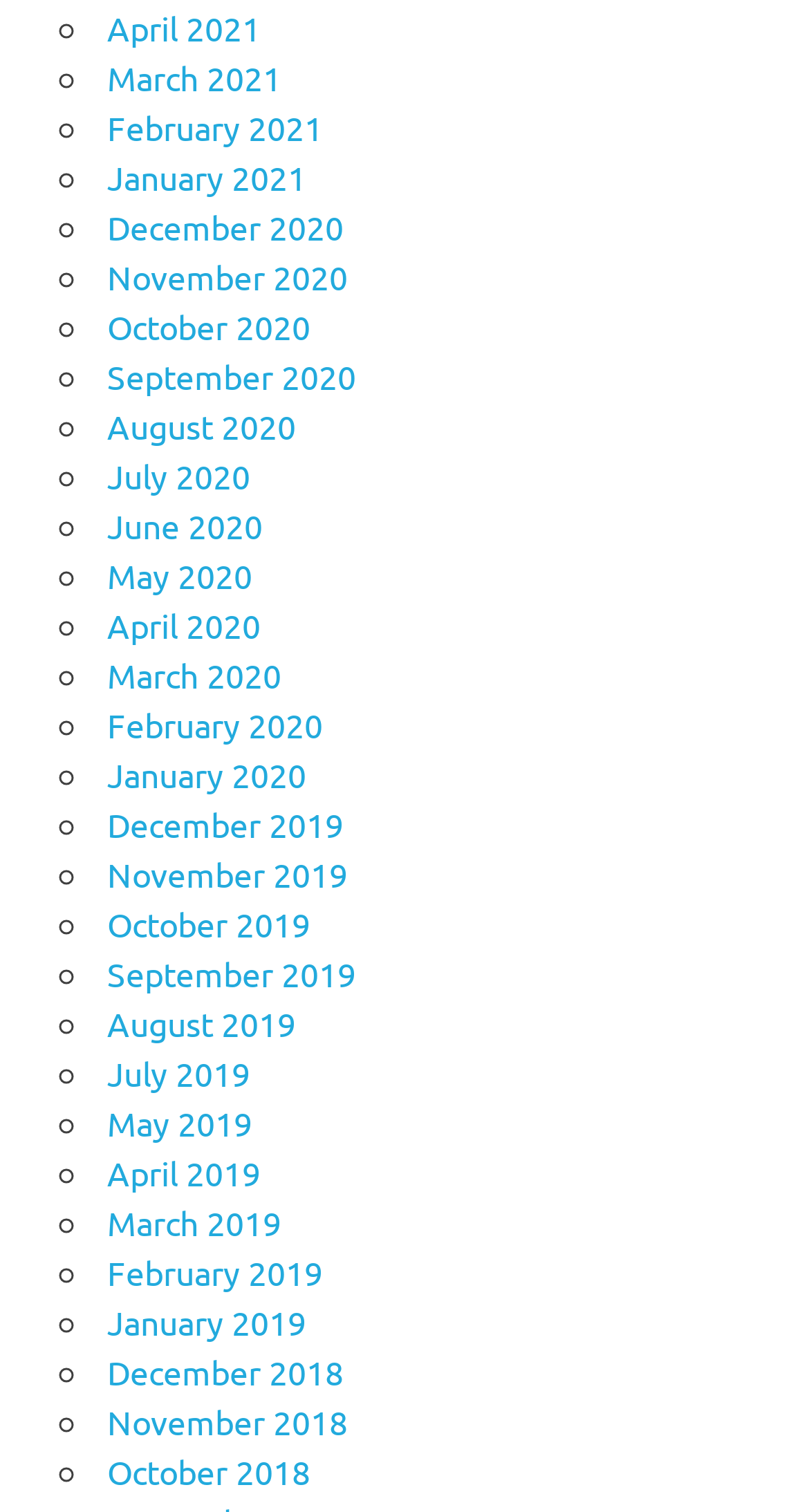Find the bounding box coordinates for the element described here: "September 2020".

[0.133, 0.235, 0.441, 0.262]